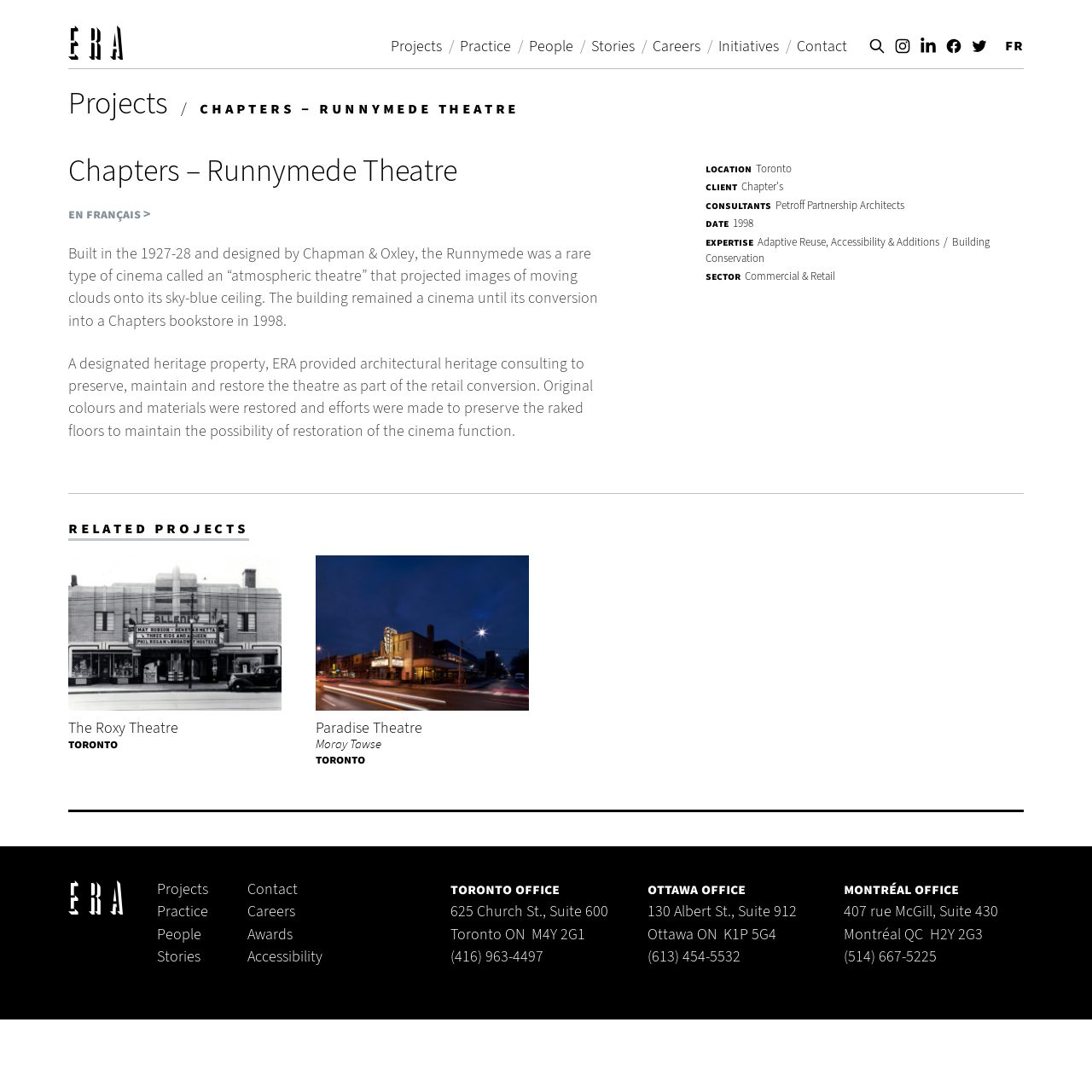Construct a comprehensive description capturing every detail on the webpage.

The webpage is about the Runnymede Theatre, a historic building in Toronto that was converted into a Chapters bookstore in 1998. The page is divided into several sections, with a navigation menu at the top and a footer menu at the bottom.

At the top, there is a logo of ERA Architects, which is linked to their website. Next to it, there is a main navigation menu with links to various sections of the website, including Projects, Practice, People, Stories, Careers, Initiatives, and Contact. There are also social media links to Instagram, LinkedIn, Facebook, and Twitter.

Below the navigation menu, there is a header section with a link to the Projects page and a heading that reads "Chapters - Runnymede Theatre". There is also a link to the French version of the page.

The main content section is divided into several parts. The first part describes the history of the Runnymede Theatre, which was built in 1927-28 and designed by Chapman & Oxley. The text explains that the building was a rare type of cinema called an "atmospheric theatre" that projected images of moving clouds onto its sky-blue ceiling.

The next section provides more information about the building's conversion into a Chapters bookstore in 1998, including the preservation of its original colors and materials. There is also a description list that provides details about the project, including its location, client, consultants, date, and expertise.

Below the description list, there is a section that lists related projects, including The Roxy Theatre and Paradise Theatre. Each project has a link to its respective page.

At the bottom of the page, there is a footer section with a link to the ERA Architects website, a footer menu with links to various sections of the website, and a group of contact information for the Toronto office, including the address, phone number, and email.